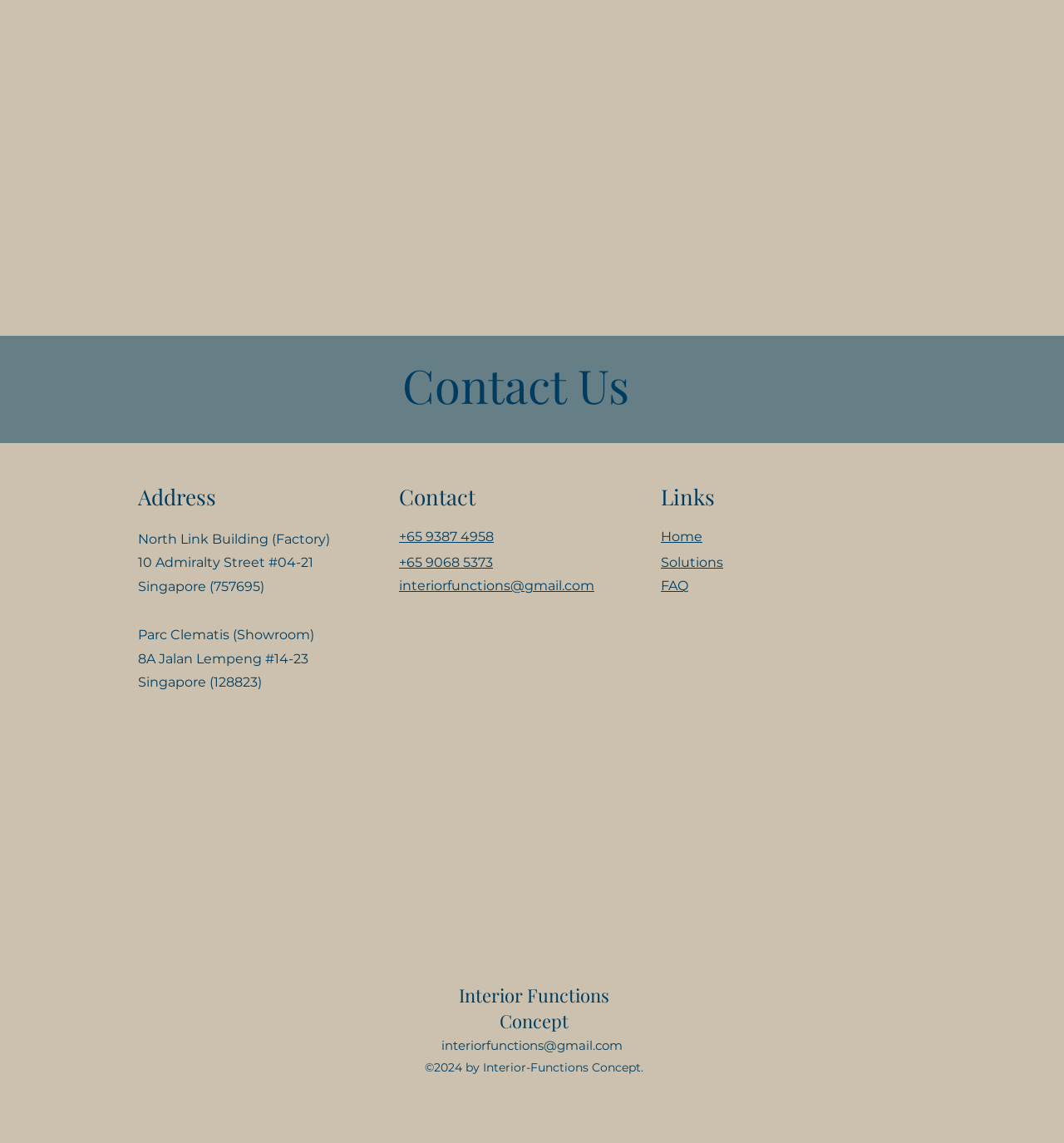Determine the bounding box coordinates for the HTML element mentioned in the following description: "FAQ". The coordinates should be a list of four floats ranging from 0 to 1, represented as [left, top, right, bottom].

[0.621, 0.506, 0.647, 0.52]